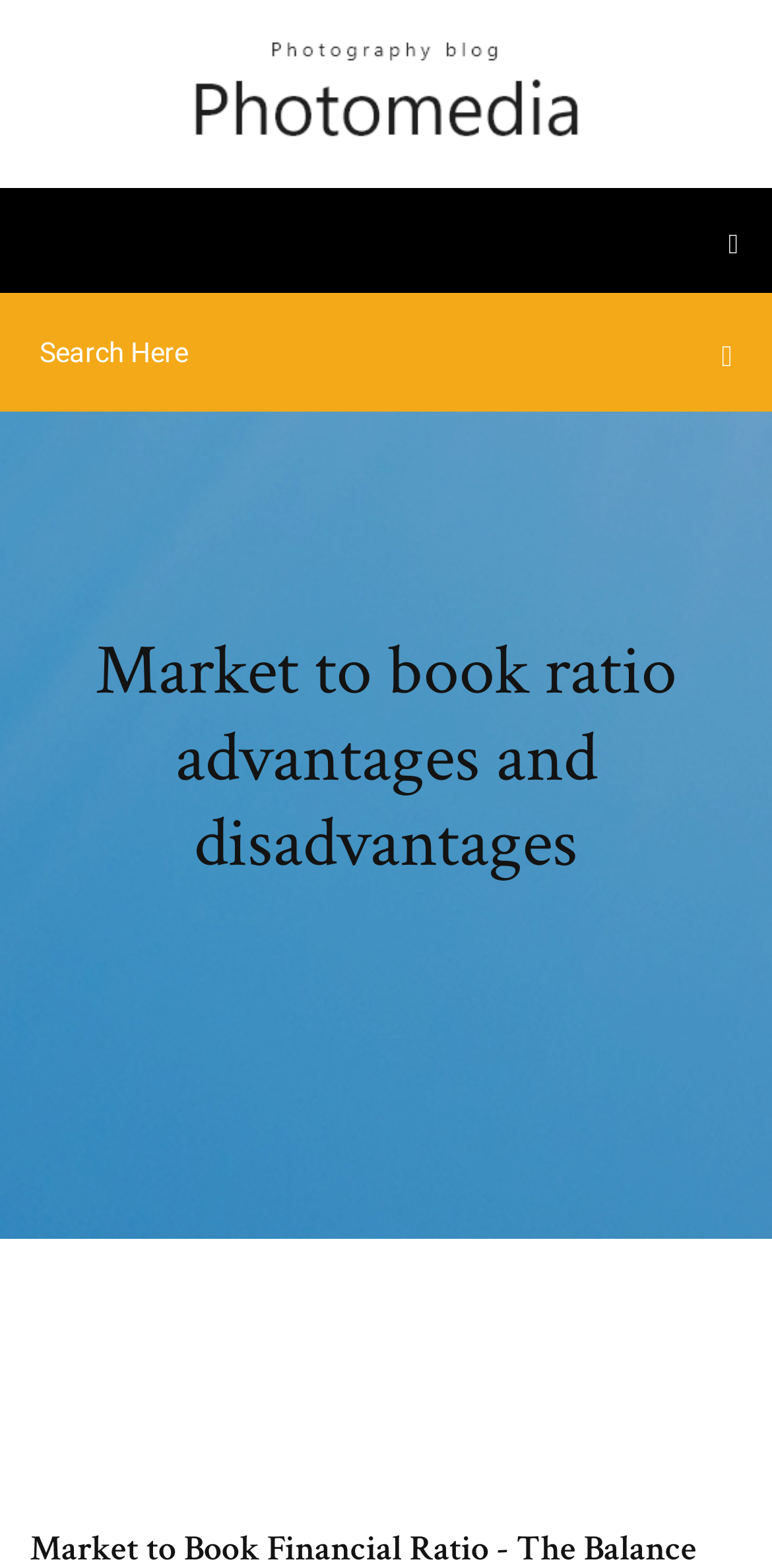Provide the bounding box coordinates in the format (top-left x, top-left y, bottom-right x, bottom-right y). All values are floating point numbers between 0 and 1. Determine the bounding box coordinate of the UI element described as: parent_node: Nagpur News Today

None